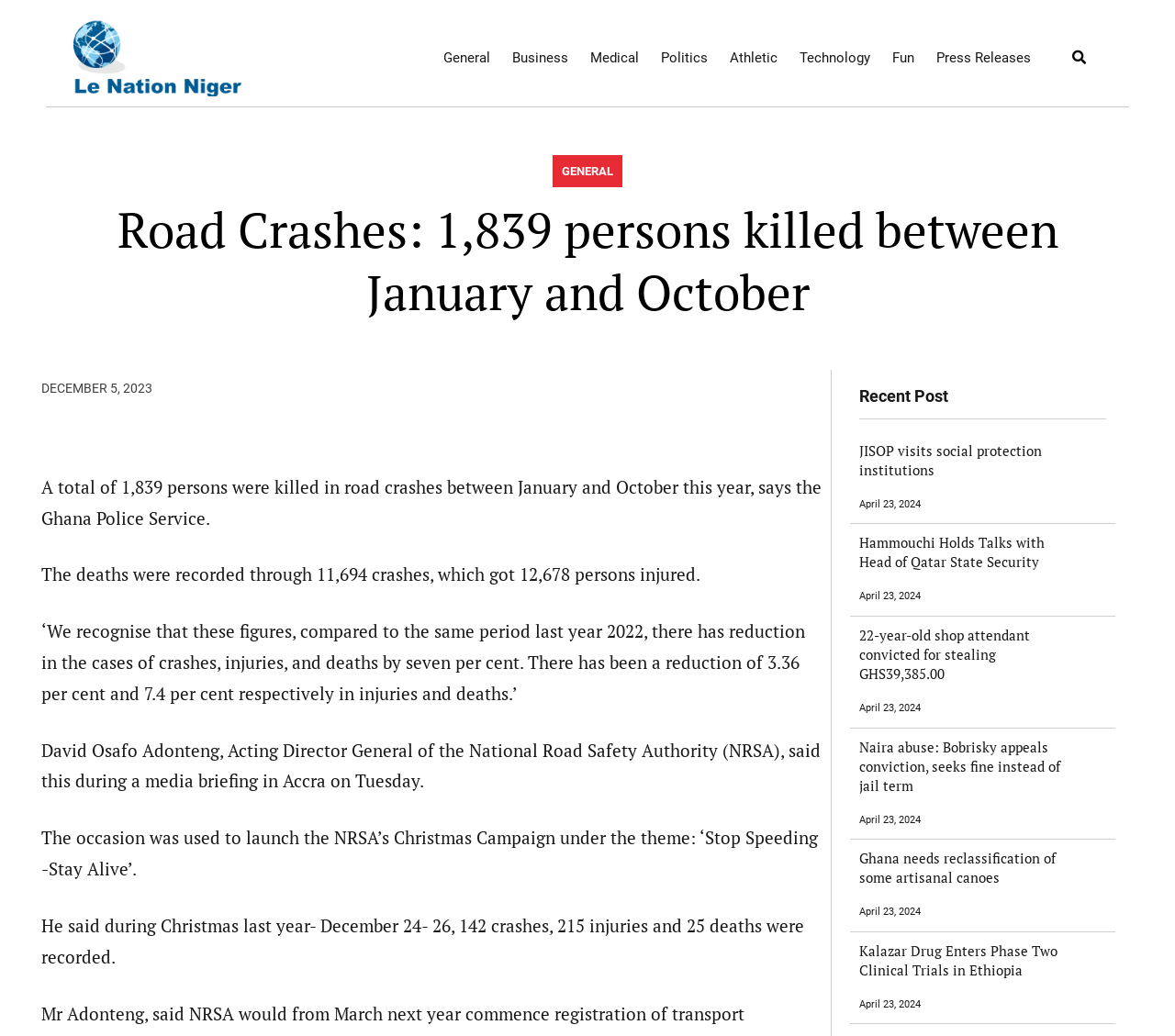Using the description "Press Releases", locate and provide the bounding box of the UI element.

[0.788, 0.018, 0.887, 0.094]